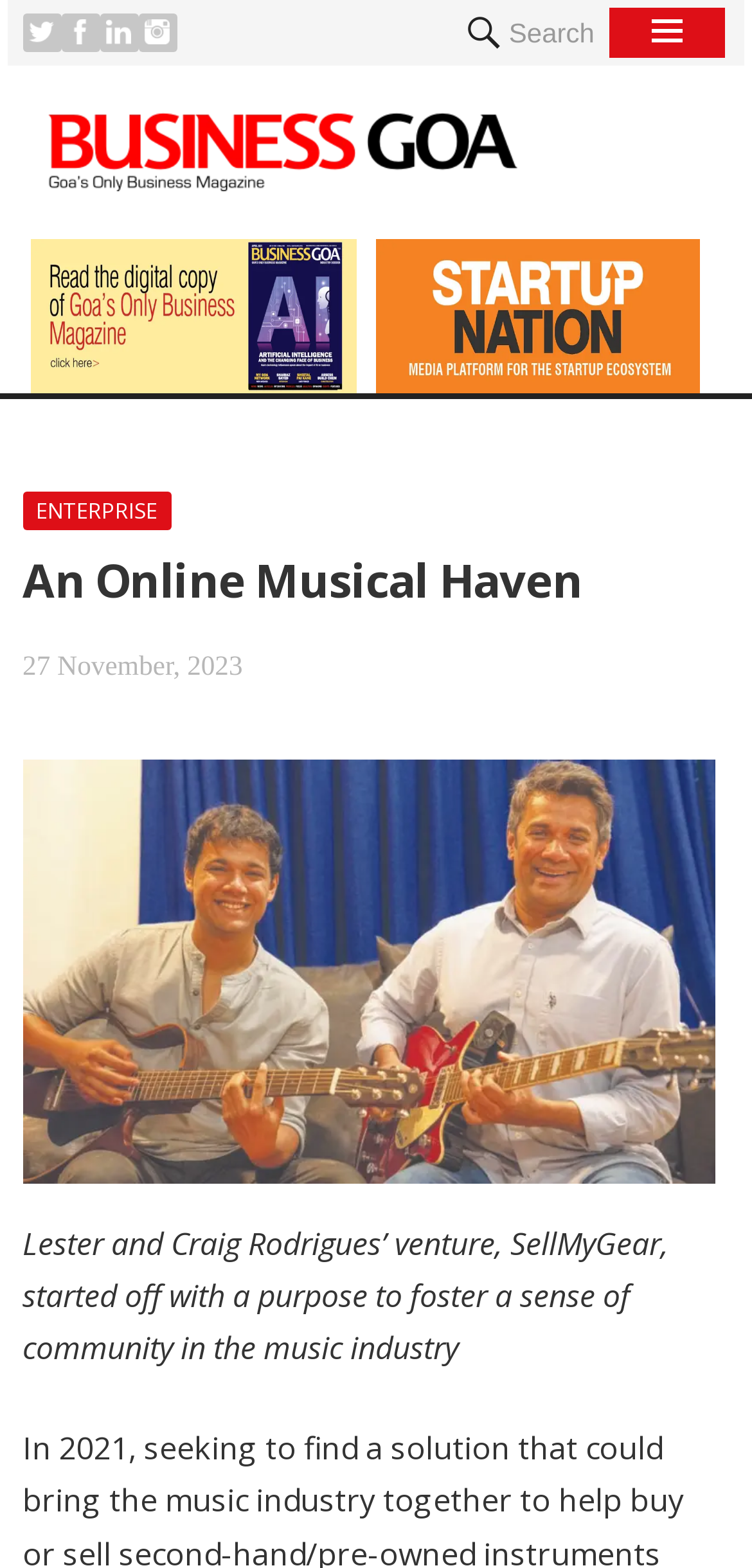Give a detailed explanation of the elements present on the webpage.

The webpage is an online platform focused on music, with a prominent header section at the top. The header features a search bar on the right side, accompanied by social media links to Twitter, Facebook, LinkedIn, and Google+, each represented by their respective icons. 

Below the header, there is a main section that takes up most of the page. This section is divided into two parts. On the left side, there is a heading that reads "An Online Musical Haven" and a subheading with the date "27 November, 2023". 

On the right side of the main section, there is a block of text that summarizes an article or news story. The text describes Lester and Craig Rodrigues' venture, SellMyGear, which aims to foster a sense of community in the music industry.